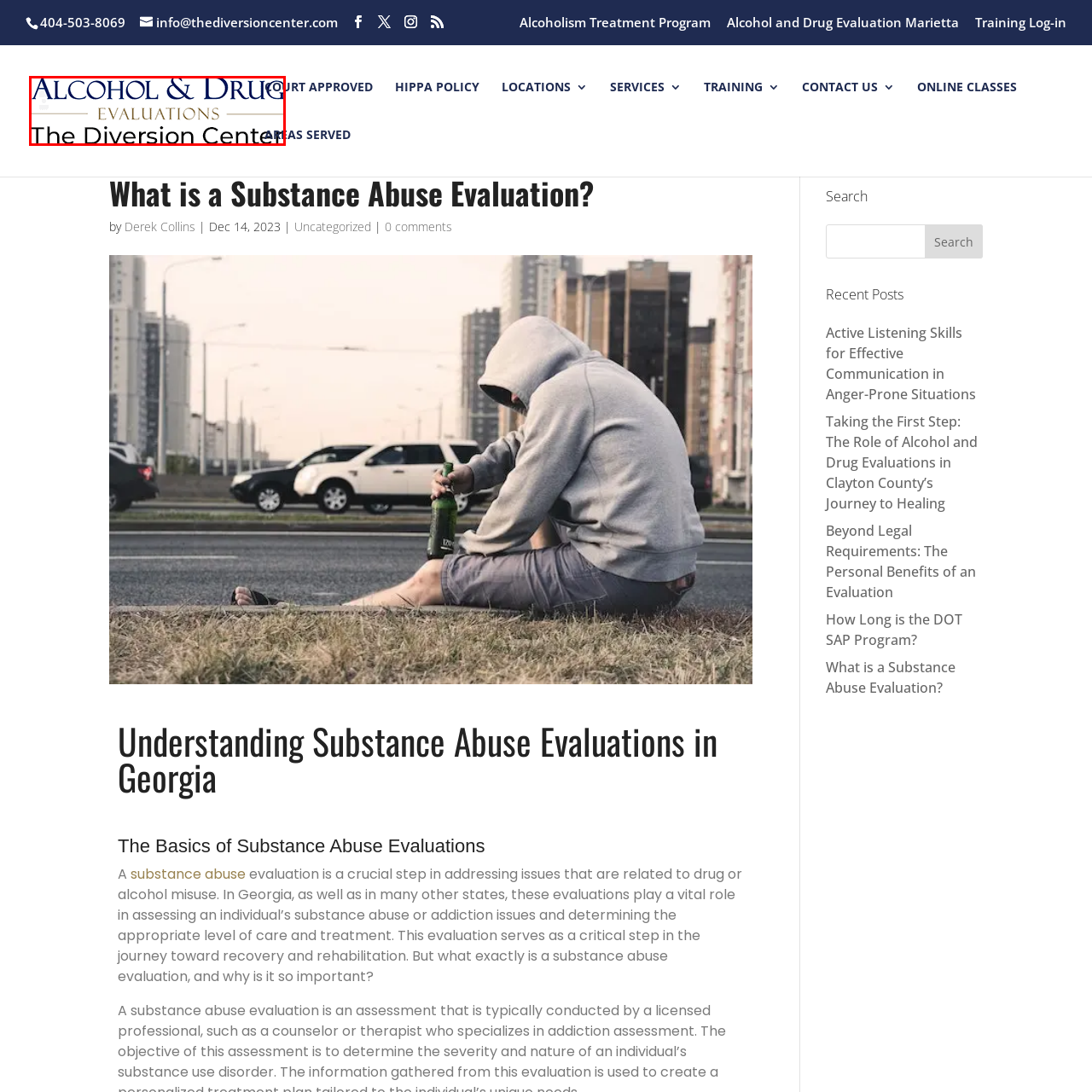Study the part of the image enclosed in the turquoise frame and answer the following question with detailed information derived from the image: 
What color is used to signify authority and trustworthiness in the logo?

The text 'ALCOHOL & DRUG' in the logo appears in bold blue letters, which is used to signify authority and trustworthiness, conveying a sense of reliability and expertise in the field of addiction treatment.